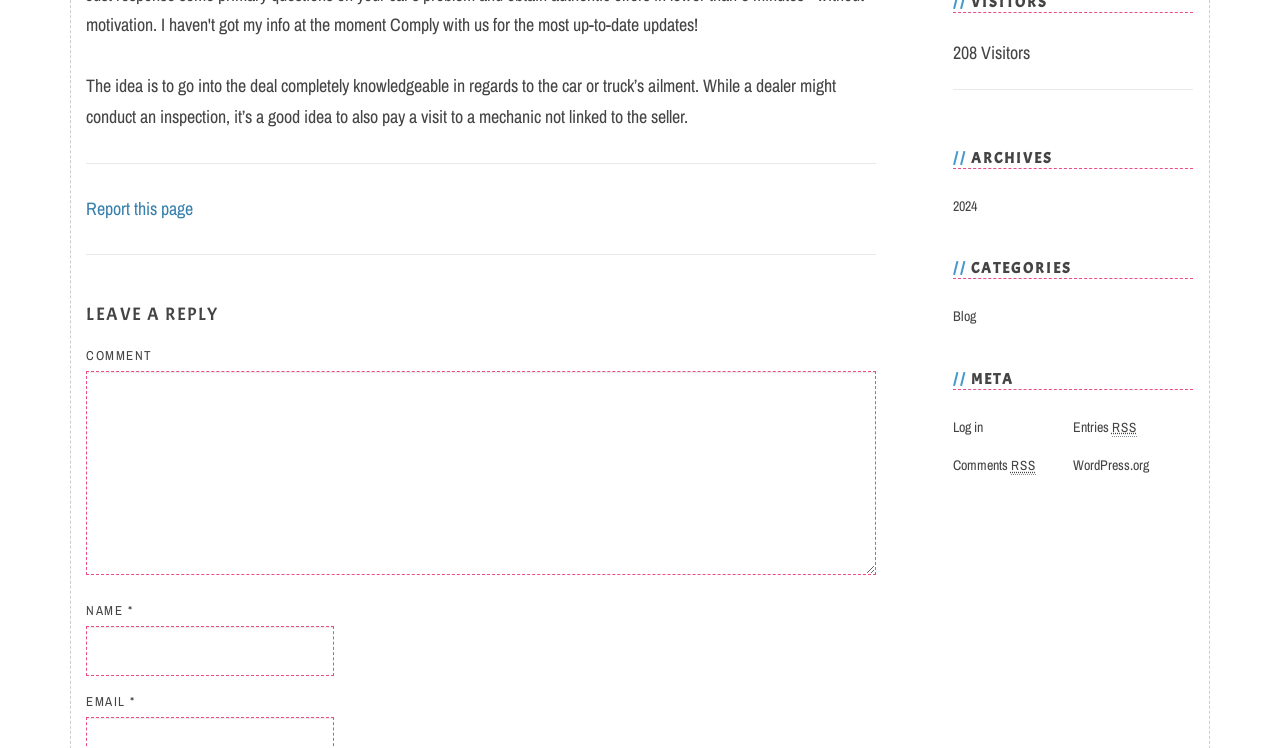What is the format of the RSS feeds? Analyze the screenshot and reply with just one word or a short phrase.

Really Simple Syndication